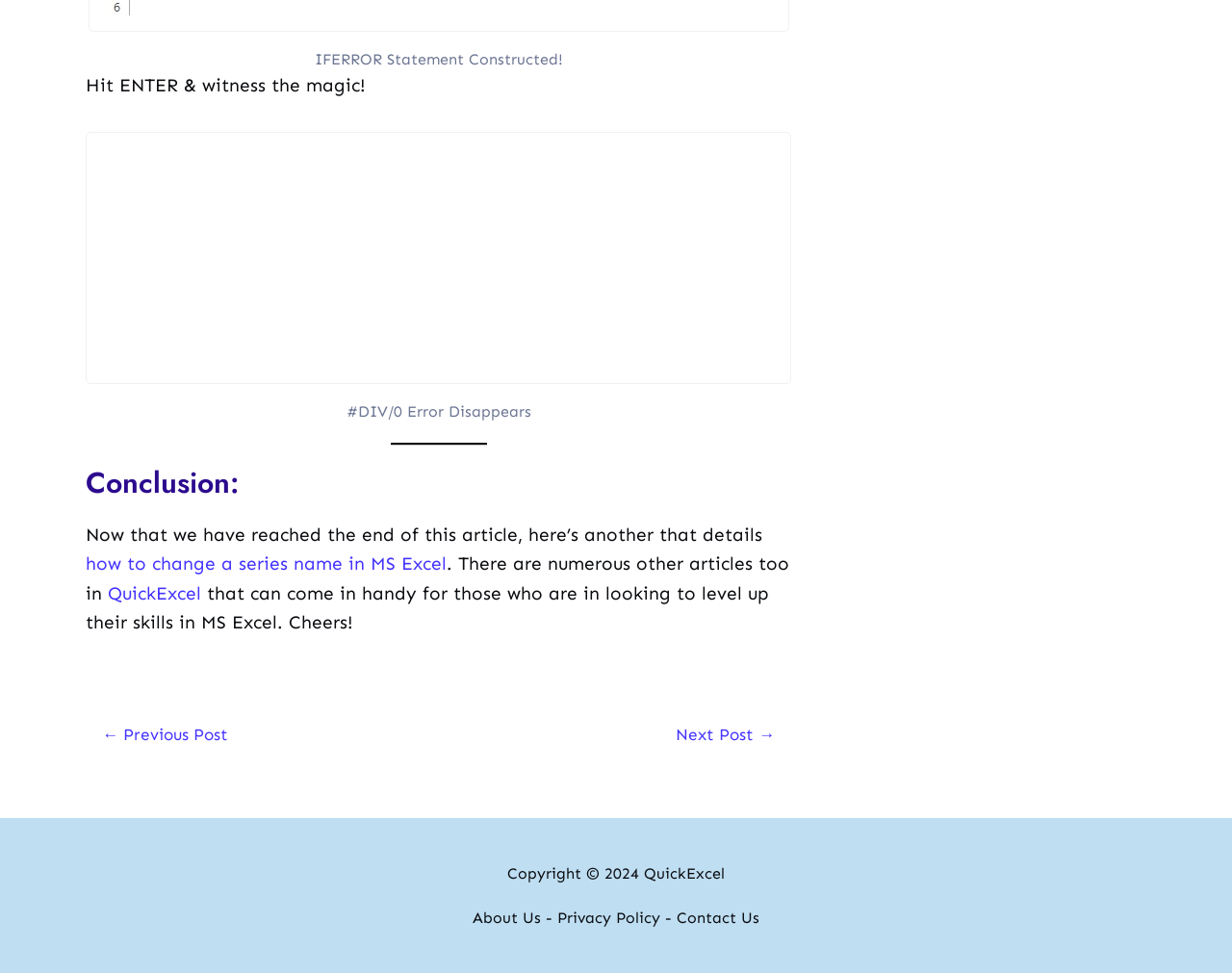What is the name of the website?
Observe the image and answer the question with a one-word or short phrase response.

QuickExcel